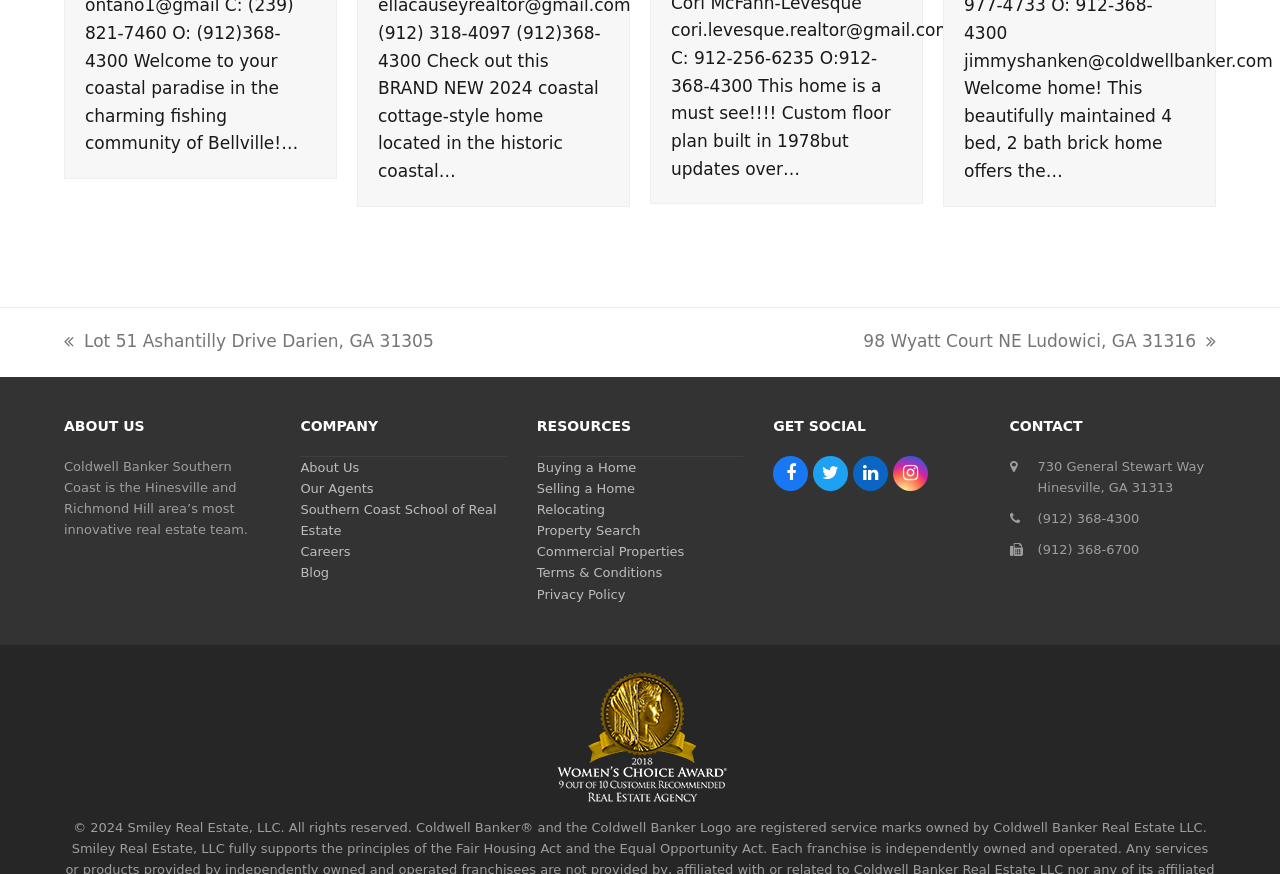Locate the bounding box coordinates of the area where you should click to accomplish the instruction: "contact the office".

[0.811, 0.585, 0.89, 0.602]